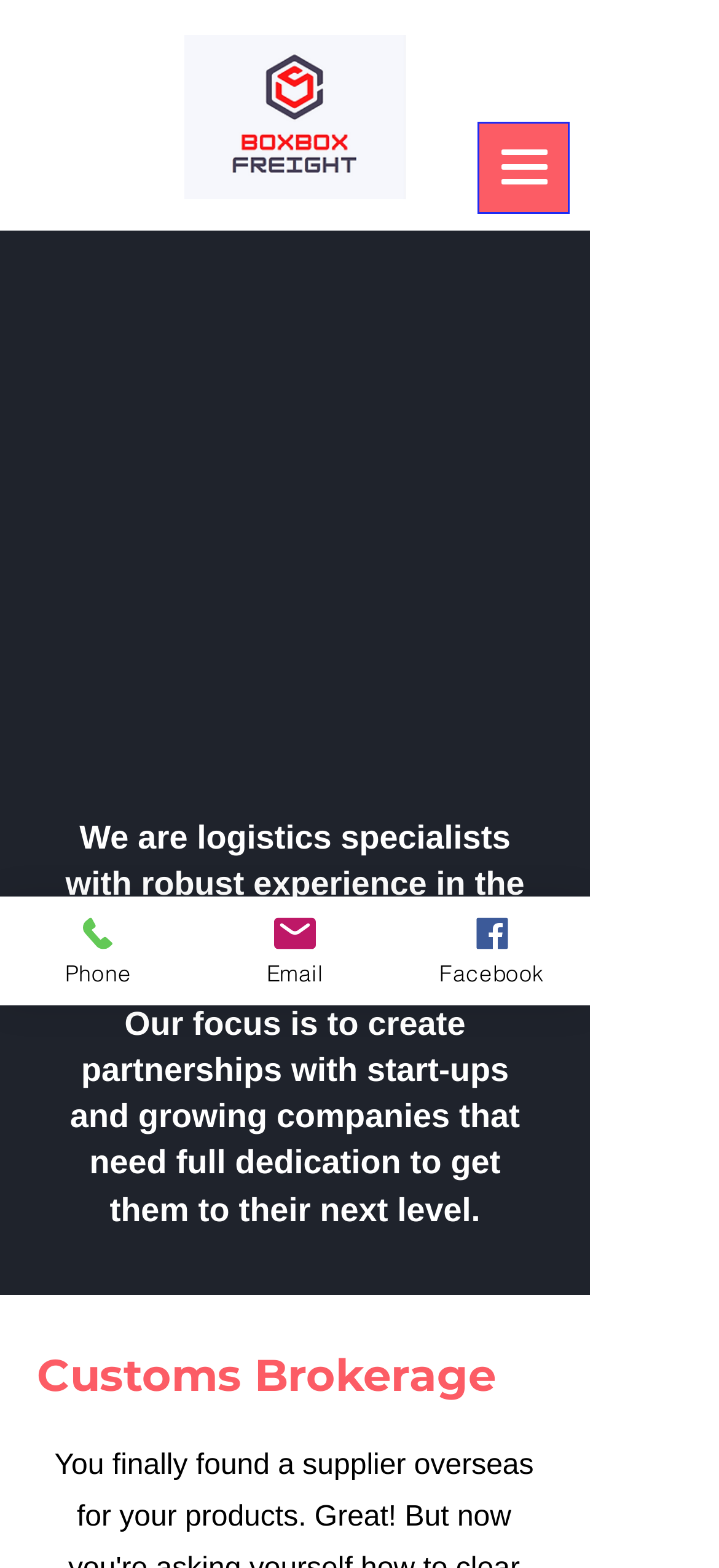Using the information in the image, could you please answer the following question in detail:
What is the company's area of expertise?

One of the company's areas of expertise is customs brokerage, as indicated by the heading 'Customs Brokerage' on the webpage, which suggests that they have specialized knowledge and experience in this area.